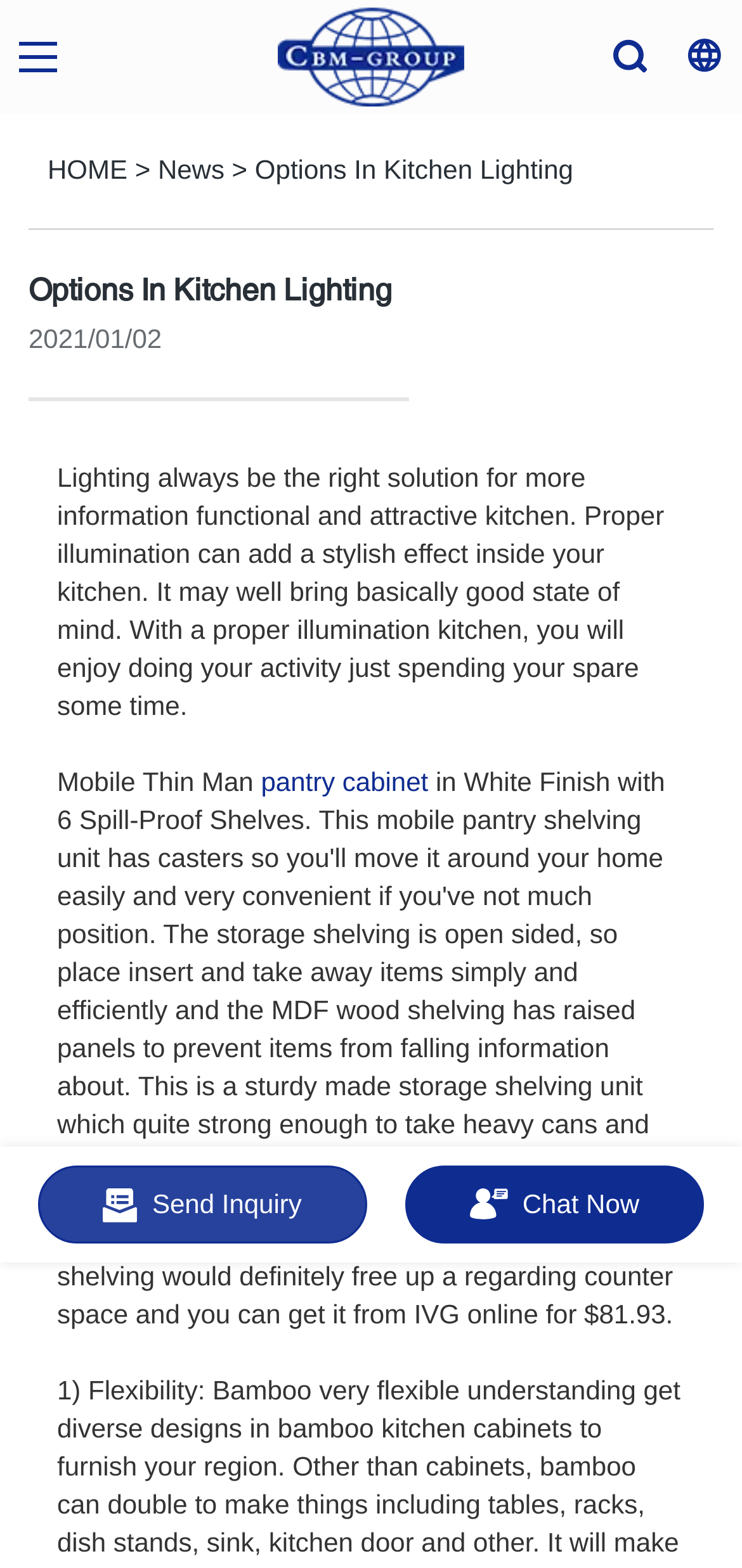Determine the primary headline of the webpage.

Options In Kitchen Lighting